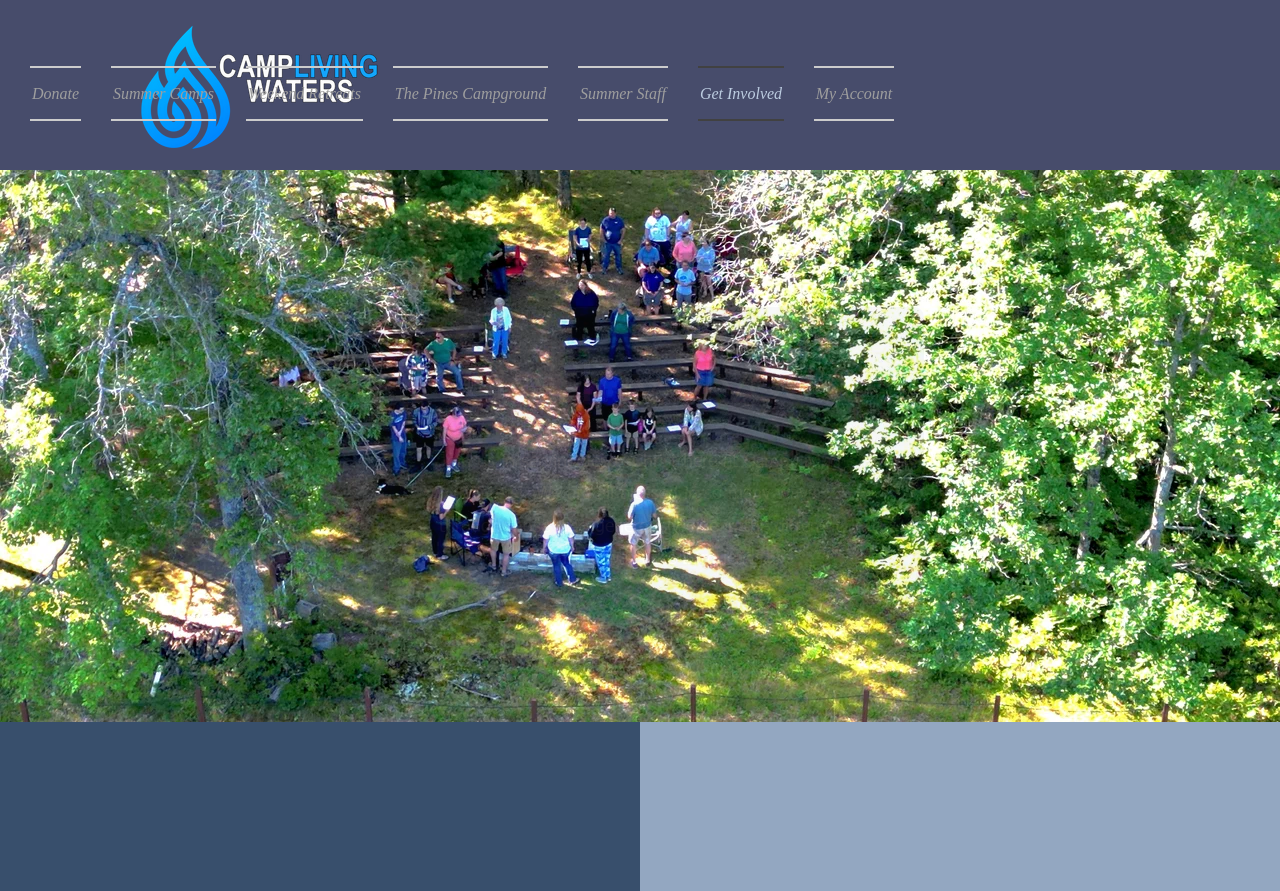Identify the bounding box coordinates of the element to click to follow this instruction: 'Learn about Get Involved'. Ensure the coordinates are four float values between 0 and 1, provided as [left, top, right, bottom].

[0.307, 0.38, 0.693, 0.476]